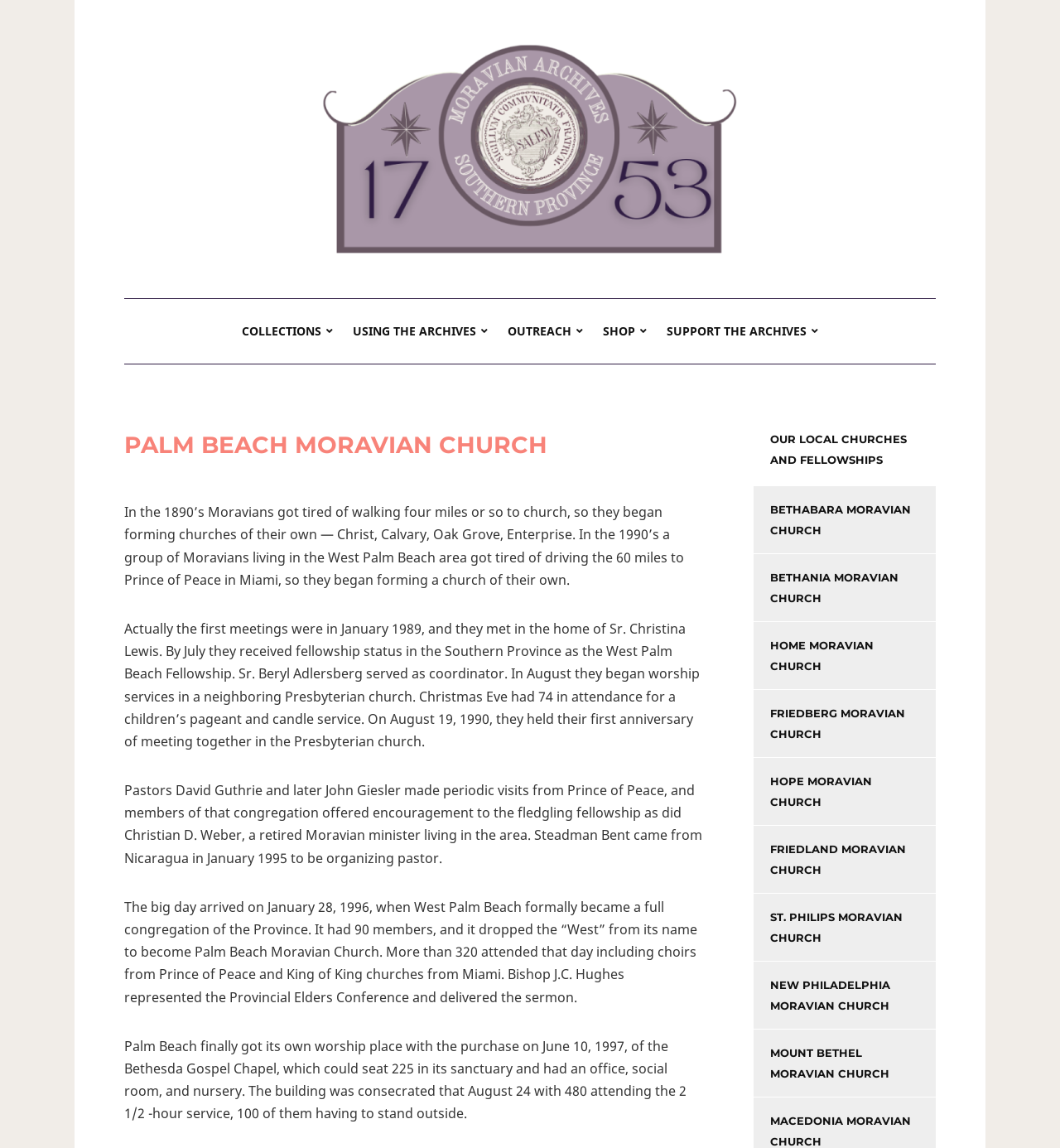Calculate the bounding box coordinates of the UI element given the description: "Our Local Churches and Fellowships".

[0.711, 0.374, 0.883, 0.409]